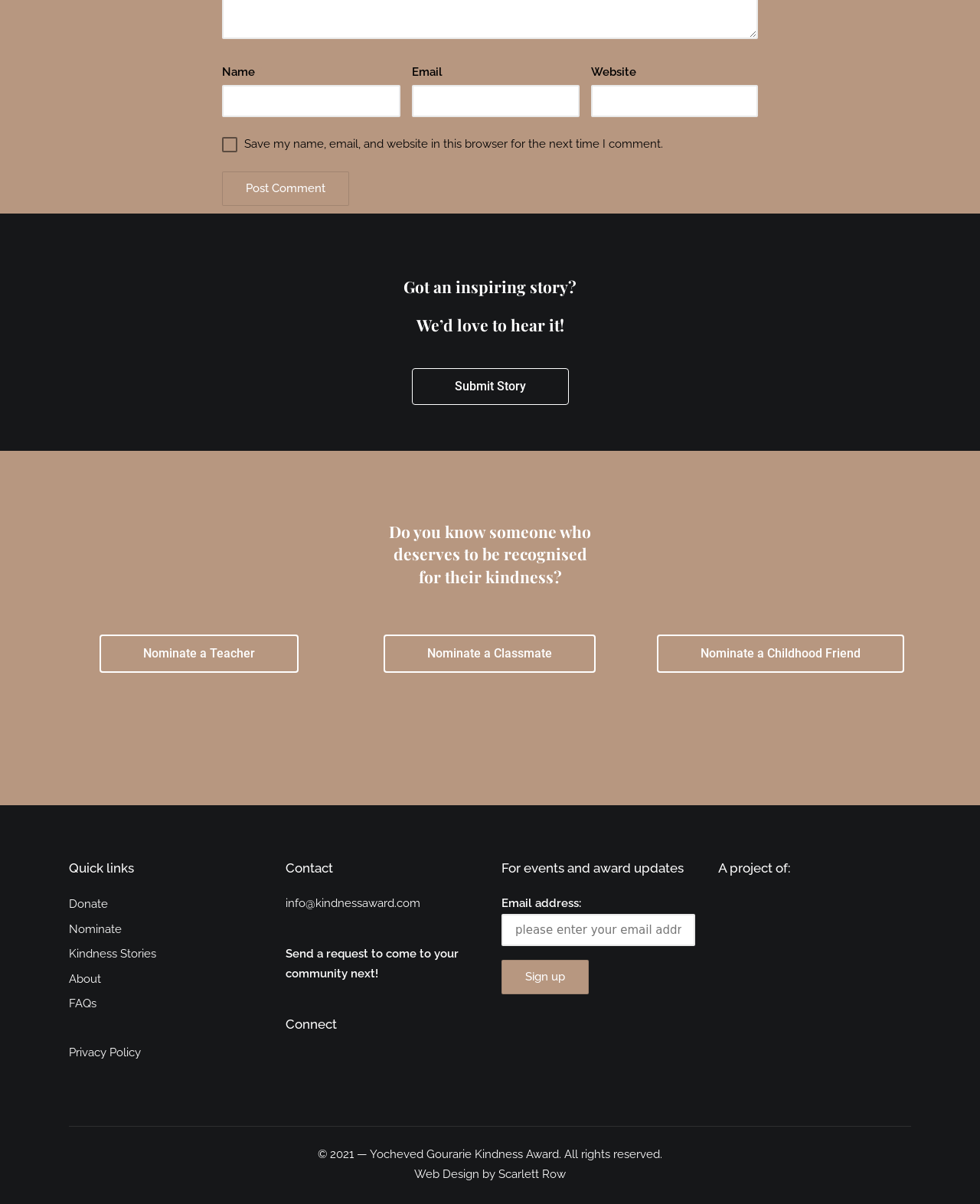Ascertain the bounding box coordinates for the UI element detailed here: "About". The coordinates should be provided as [left, top, right, bottom] with each value being a float between 0 and 1.

[0.07, 0.807, 0.103, 0.819]